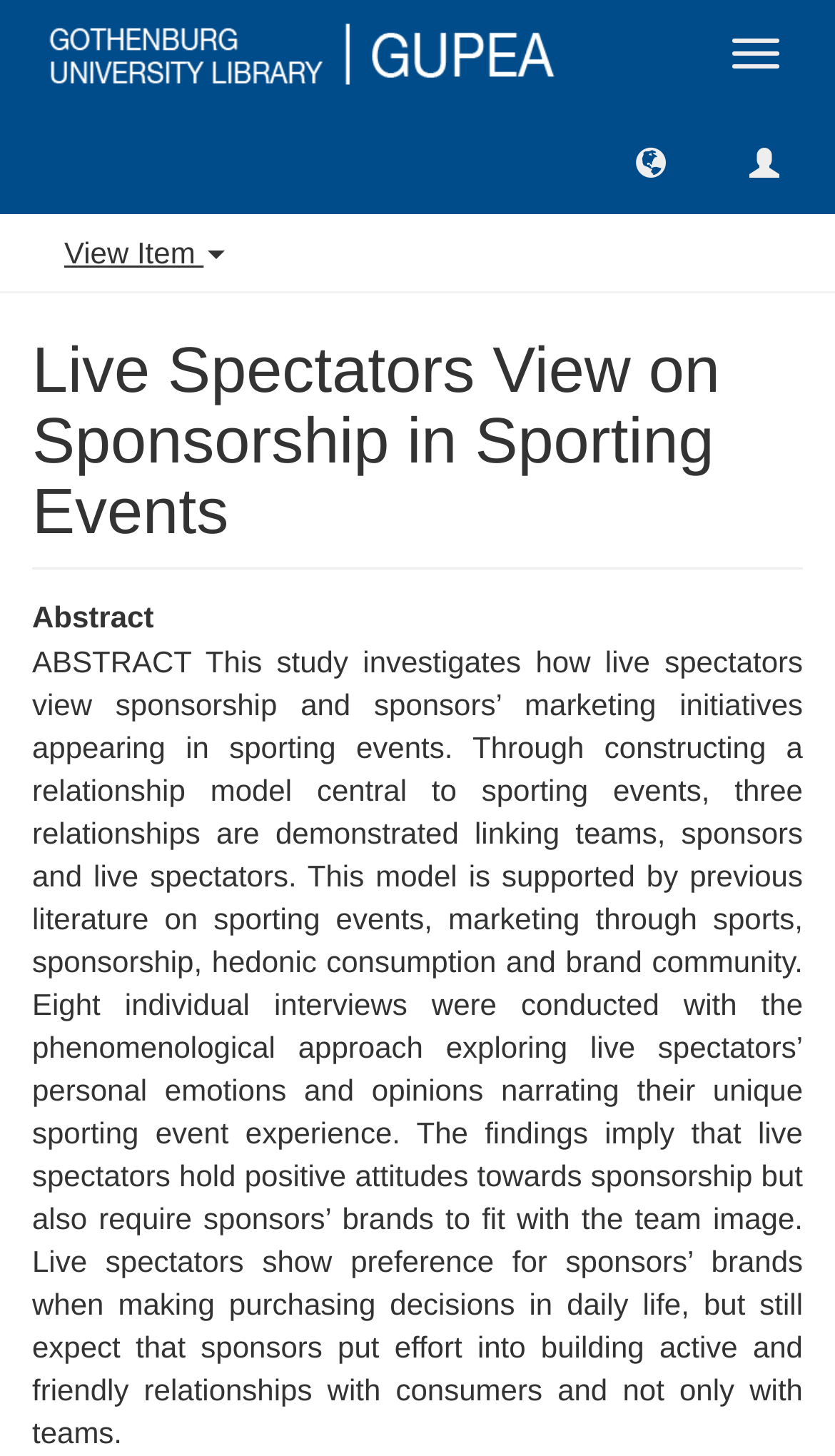Based on the description "Toggle navigation", find the bounding box of the specified UI element.

[0.849, 0.012, 0.962, 0.062]